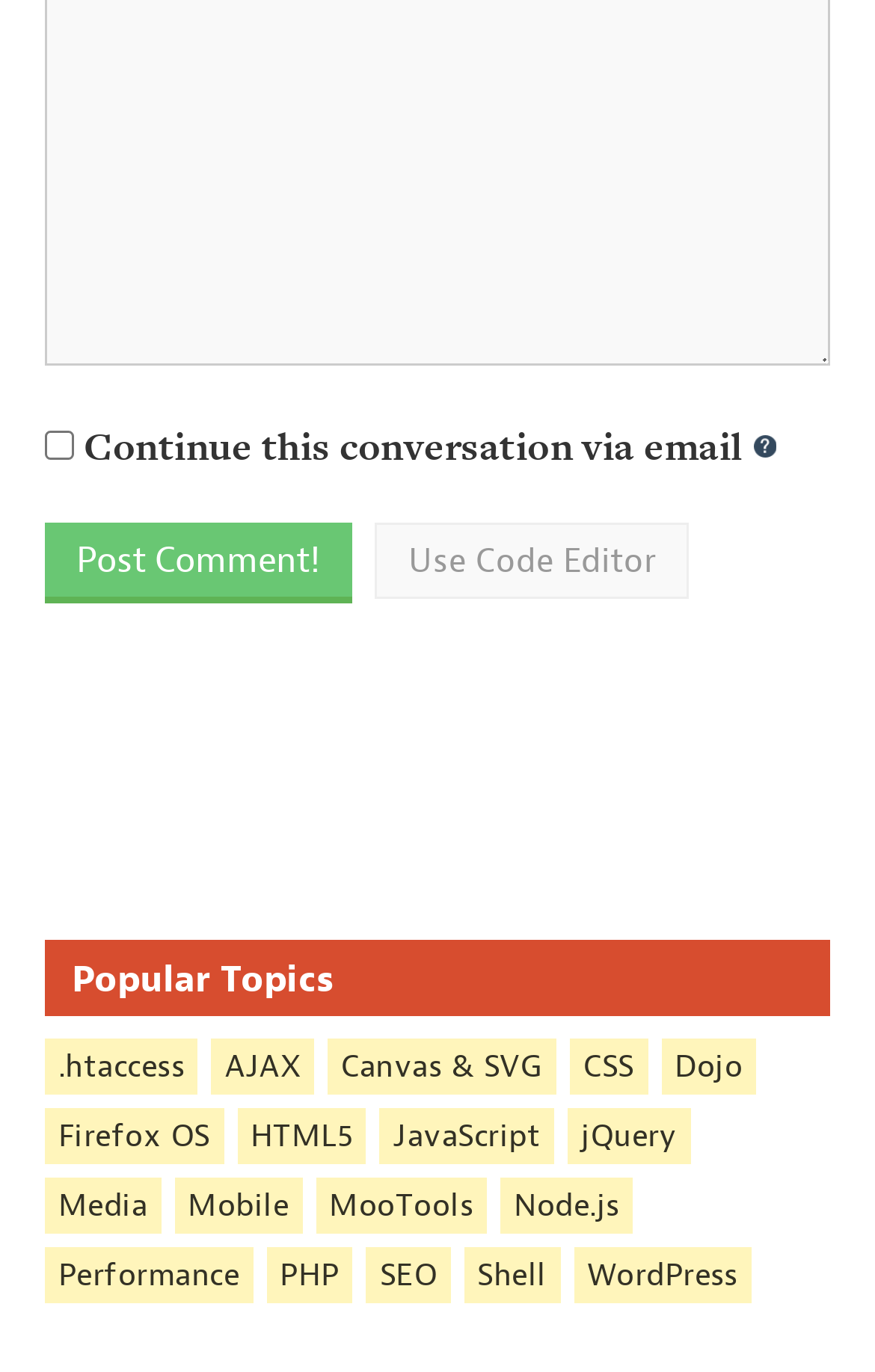Provide the bounding box for the UI element matching this description: "CSS".

[0.651, 0.752, 0.74, 0.793]